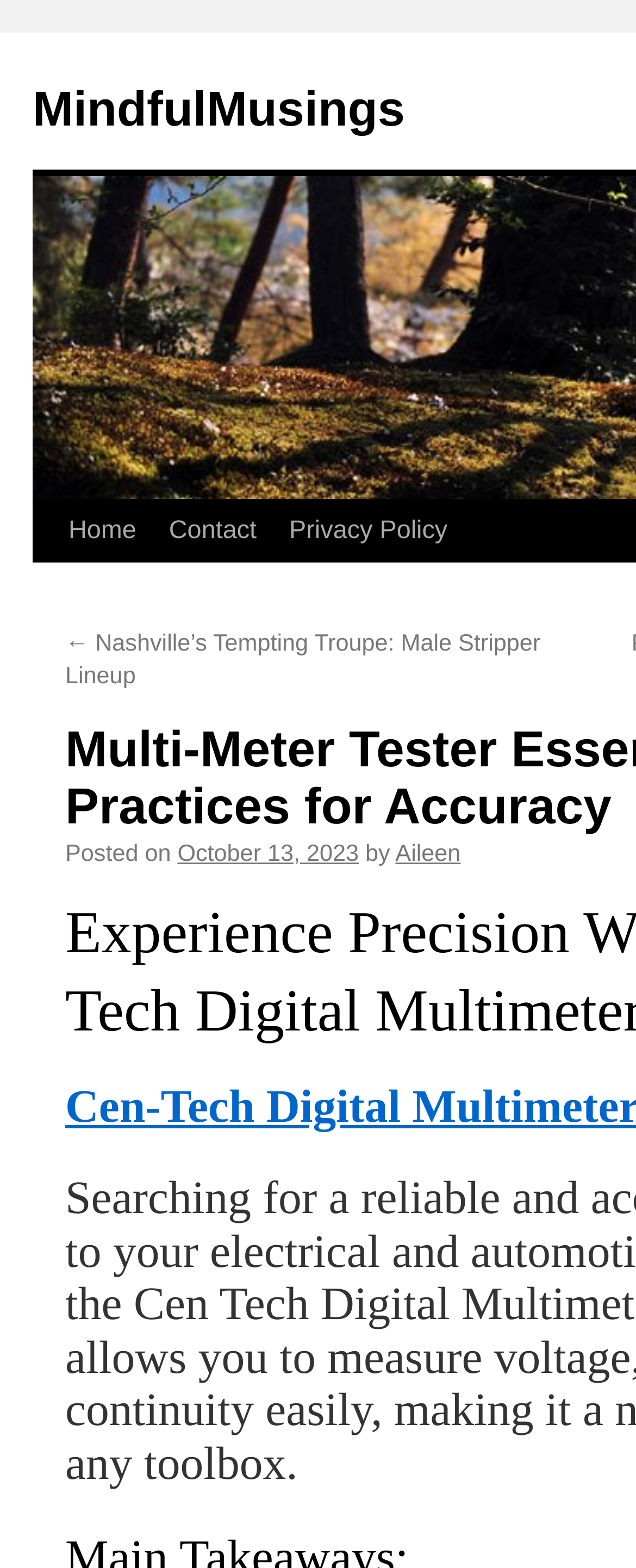Who is the author of the latest article?
Answer with a single word or short phrase according to what you see in the image.

Aileen